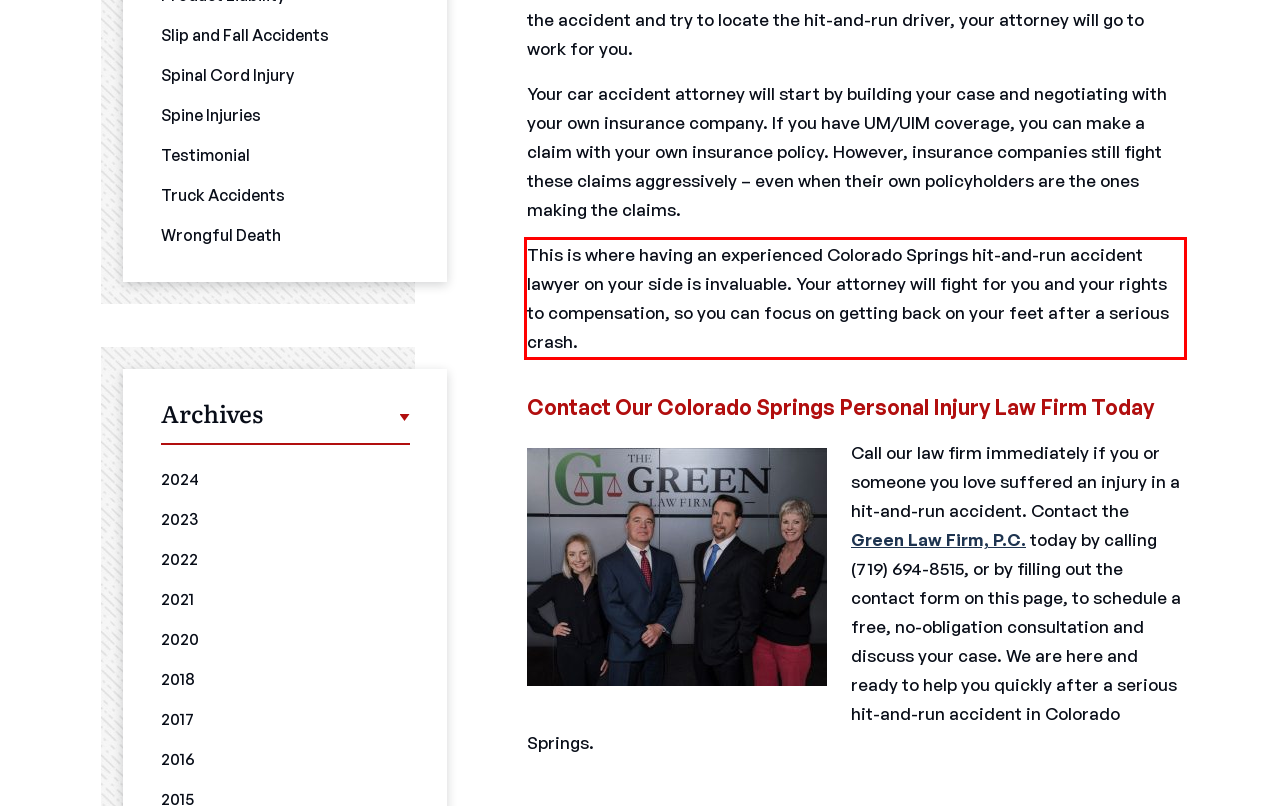Please perform OCR on the UI element surrounded by the red bounding box in the given webpage screenshot and extract its text content.

This is where having an experienced Colorado Springs hit-and-run accident lawyer on your side is invaluable. Your attorney will fight for you and your rights to compensation, so you can focus on getting back on your feet after a serious crash.